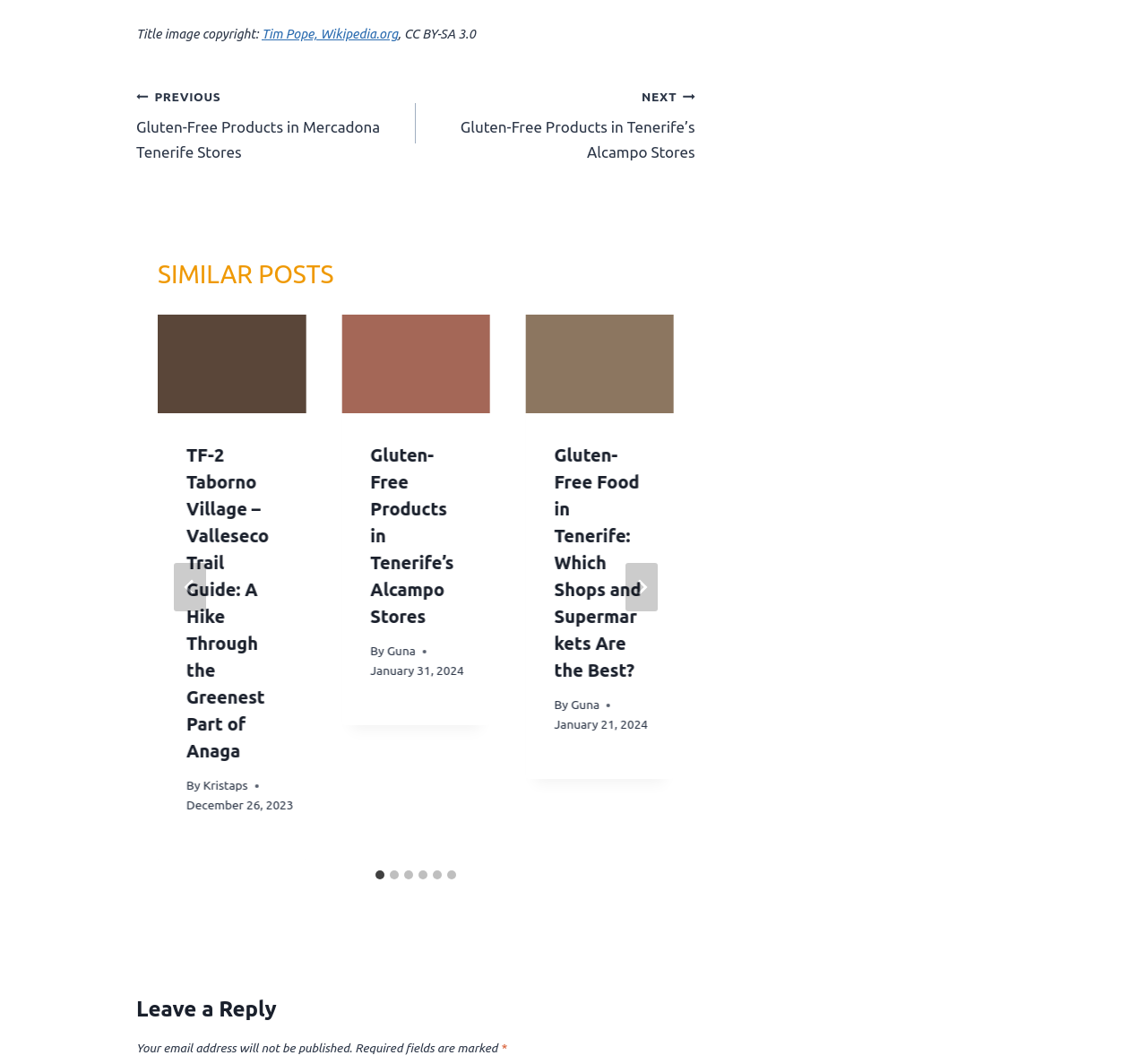Point out the bounding box coordinates of the section to click in order to follow this instruction: "Leave a reply".

[0.119, 0.933, 0.606, 0.964]